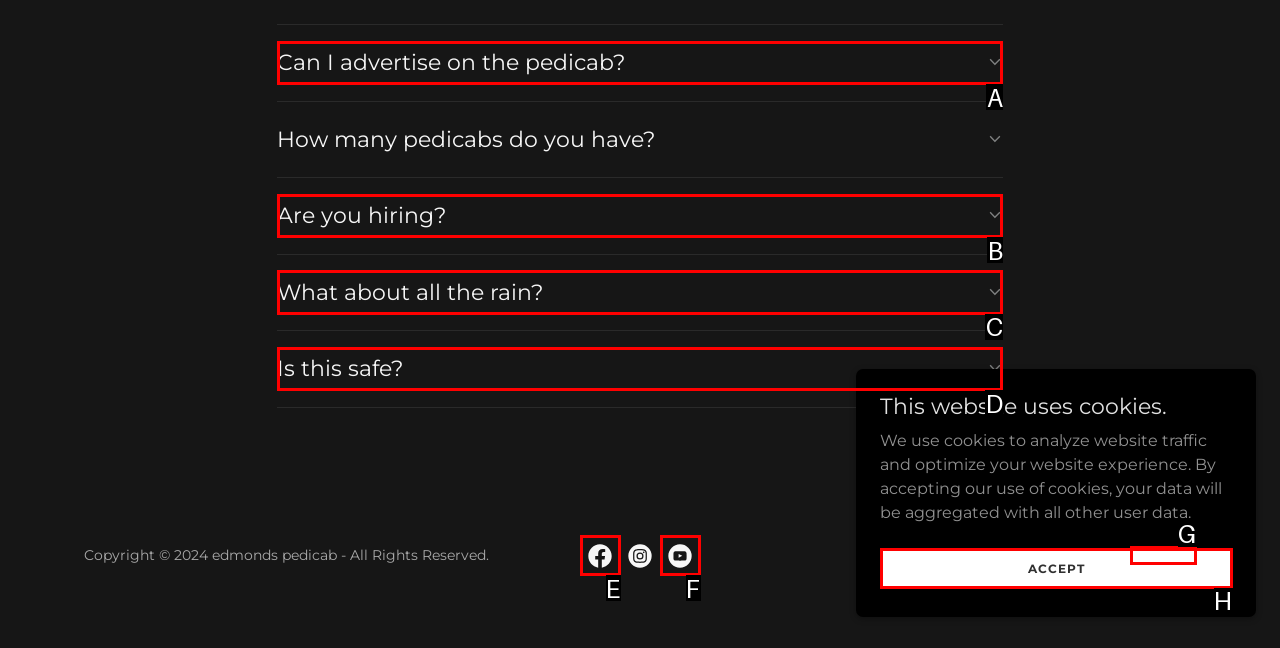Identify the option that corresponds to the given description: Find Out More. Reply with the letter of the chosen option directly.

None